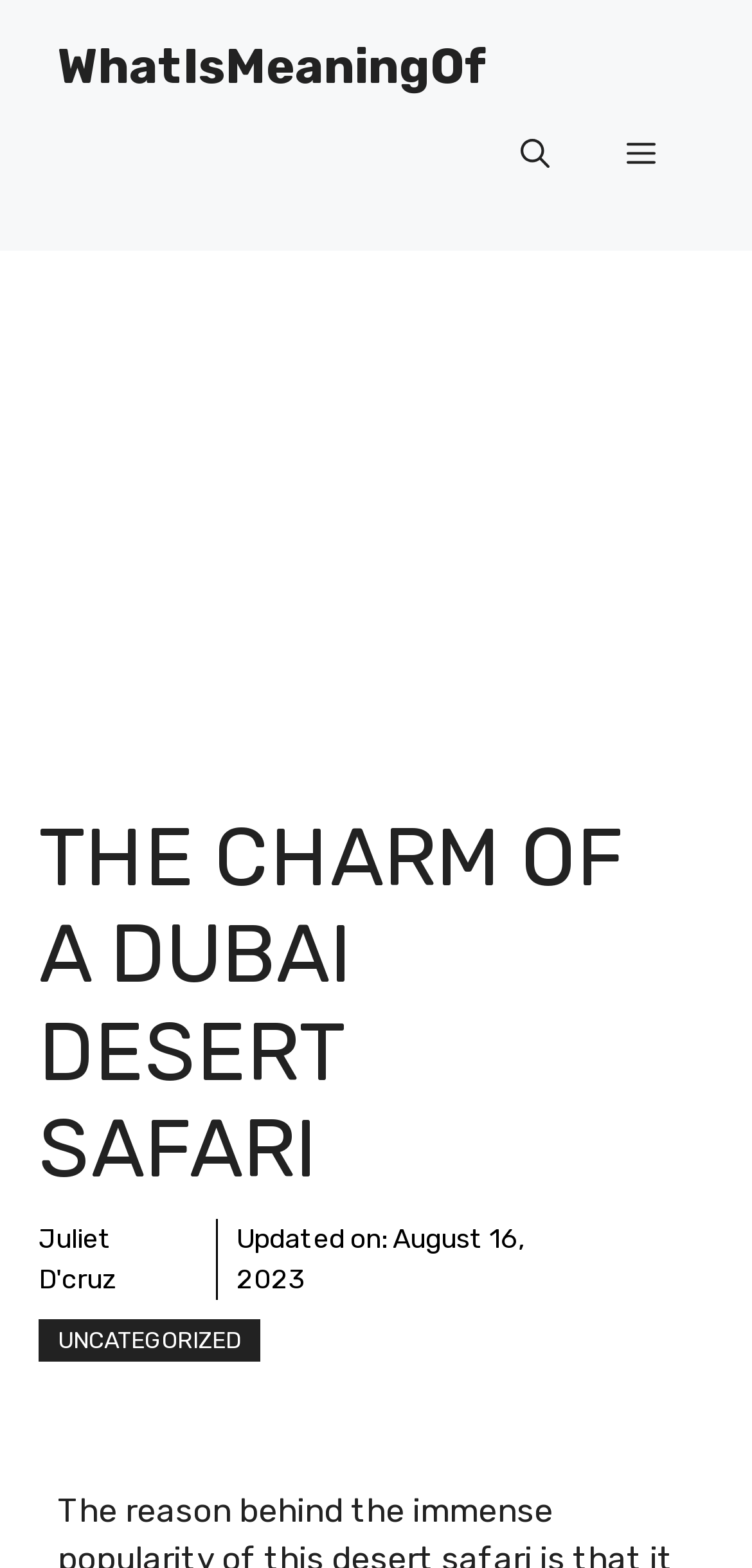When was the content updated?
Please use the image to deliver a detailed and complete answer.

The update date can be found in the time element with the text 'August 16, 2023' located below the main heading.